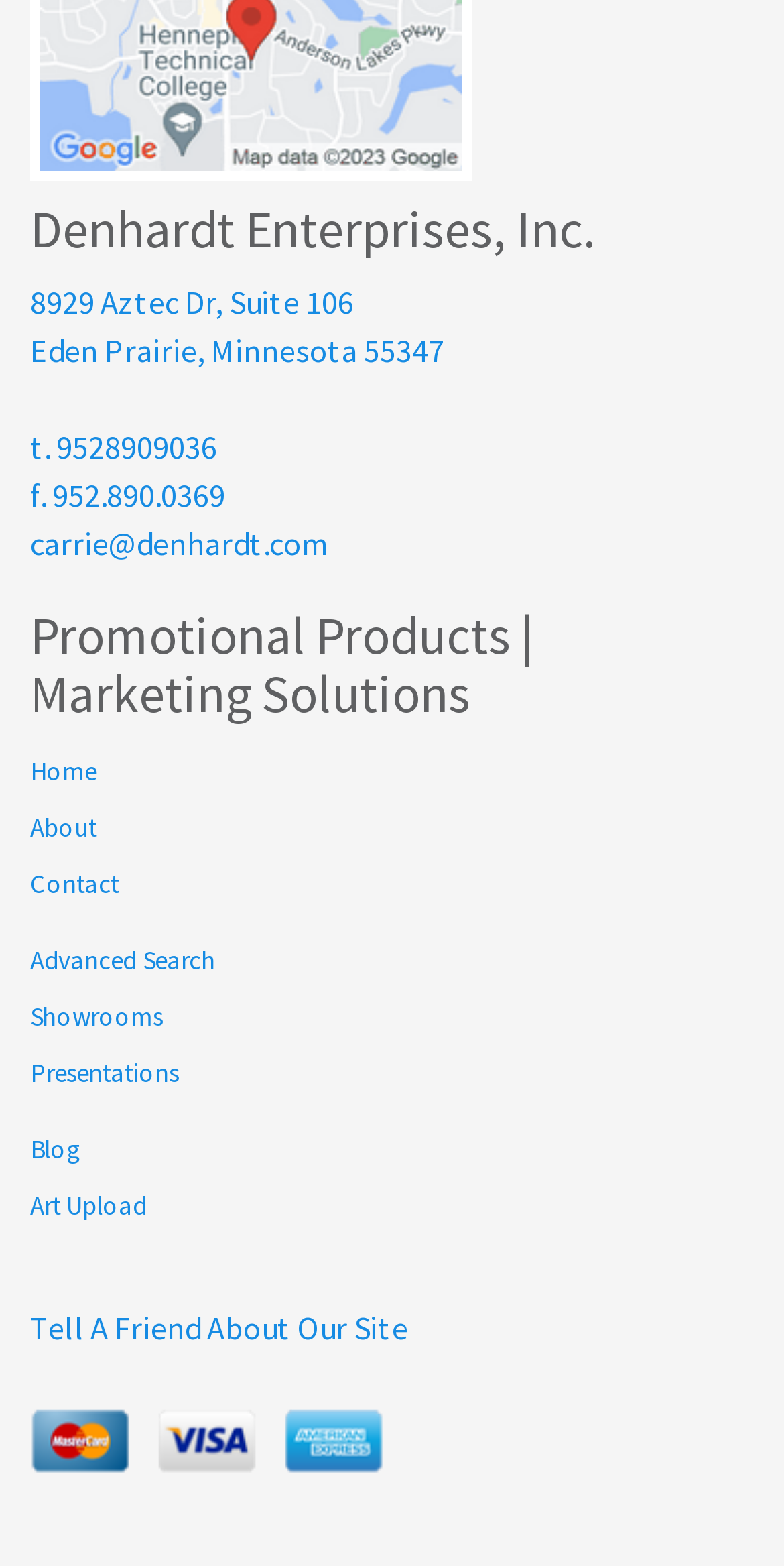Find the bounding box coordinates of the area to click in order to follow the instruction: "Tell a friend about our site".

[0.038, 0.834, 0.521, 0.86]